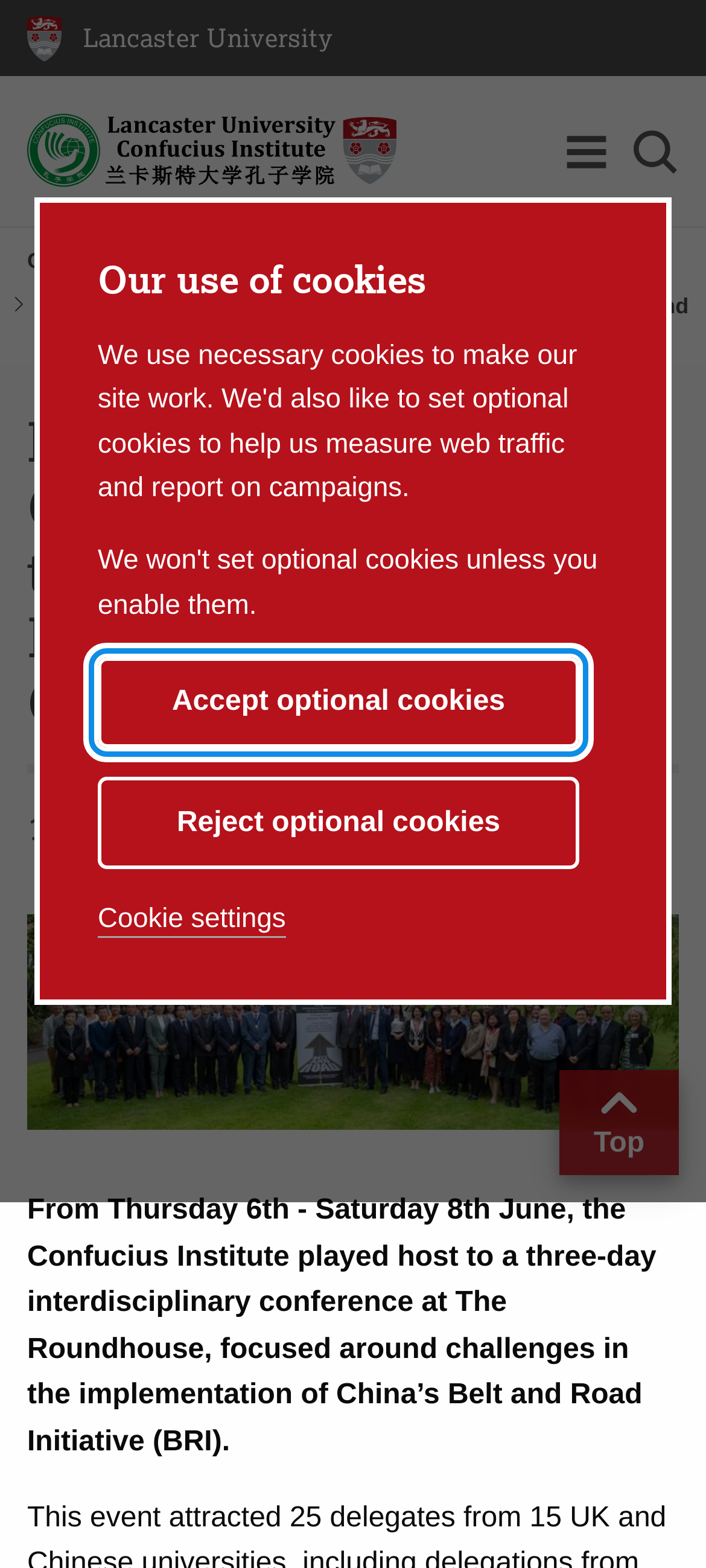Based on the provided description, "alt="Confucius Institute at Lancaster University"", find the bounding box of the corresponding UI element in the screenshot.

[0.038, 0.067, 0.562, 0.126]